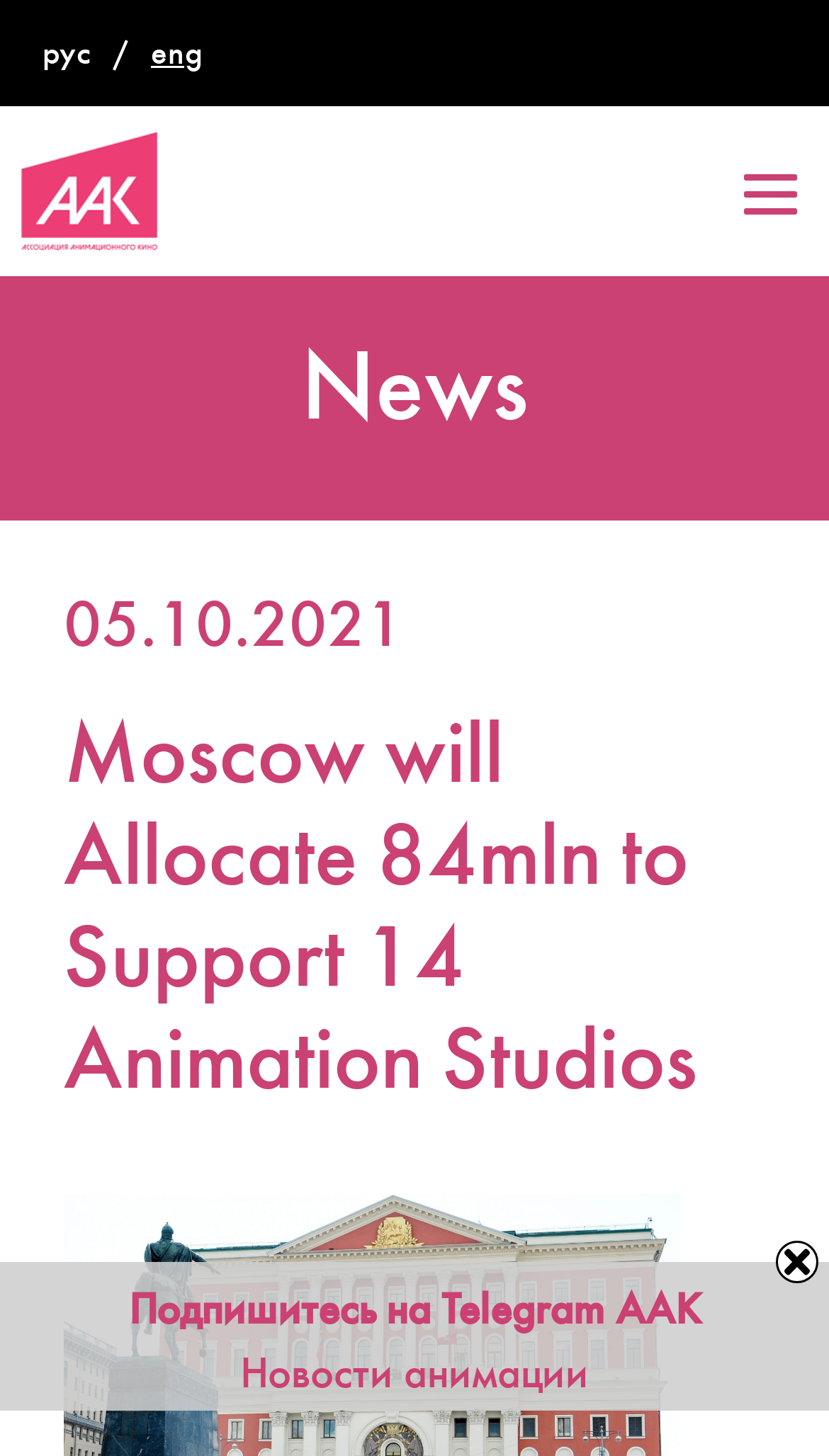Provide a thorough description of the webpage's content and layout.

The webpage appears to be a news article page, with a focus on animation studios. At the top left corner, there are two language selection links, "рус" and "eng", allowing users to switch between Russian and English languages. Next to these links, there is a third link with no text, possibly a logo or an icon.

On the top right corner, there is a menu button labeled "Меню", which is not expanded by default. Below the language selection links, there is a heading element labeled "News", which serves as a title for the news section.

Within the news section, there is a date label "05.10.2021" followed by a heading that summarizes the main news article, "Moscow will Allocate 84mln to Support 14 Animation Studios". This heading is positioned below the date label and takes up most of the width of the page.

At the bottom of the page, there are two links. The first link, "Подпишитесь на Telegram AAK Новости анимации", appears to be a call-to-action to subscribe to a Telegram channel related to animation news. The second link has no text and is positioned at the bottom right corner of the page, possibly a social media link or a footer link.

Overall, the webpage has a simple layout with a clear focus on presenting a single news article related to animation studios.